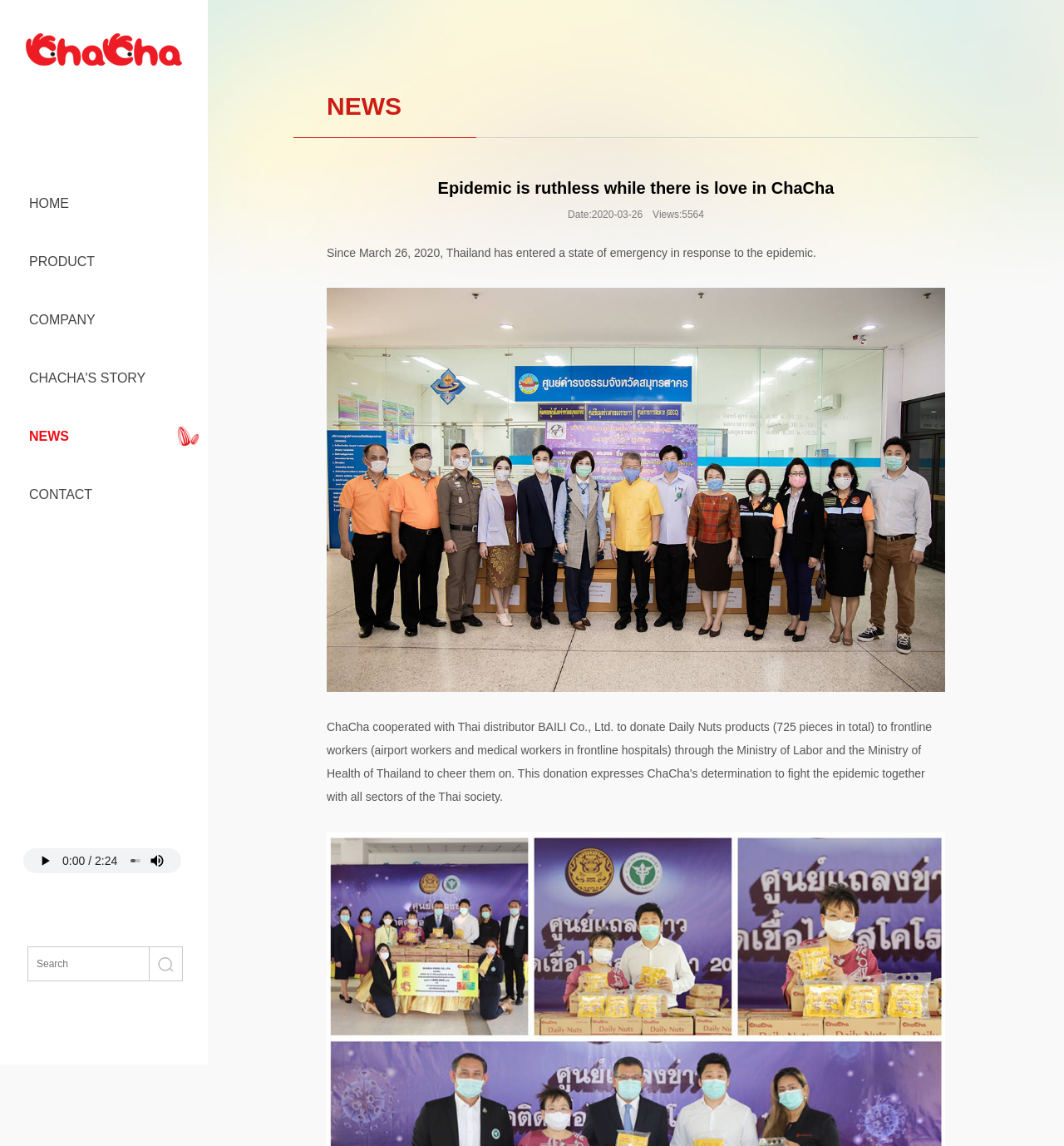Please specify the bounding box coordinates of the area that should be clicked to accomplish the following instruction: "go to NEWS page". The coordinates should consist of four float numbers between 0 and 1, i.e., [left, top, right, bottom].

[0.0, 0.356, 0.195, 0.406]